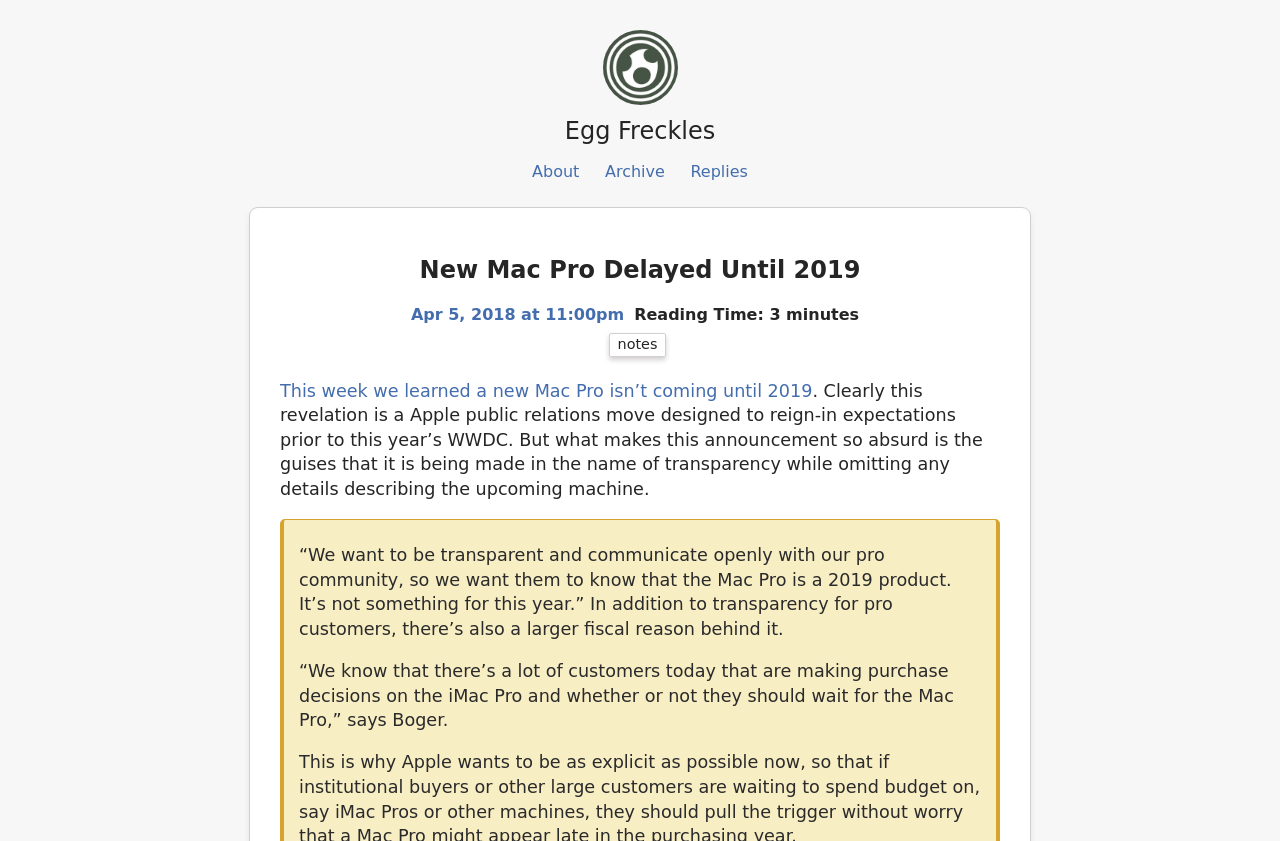Find and generate the main title of the webpage.

New Mac Pro Delayed Until 2019